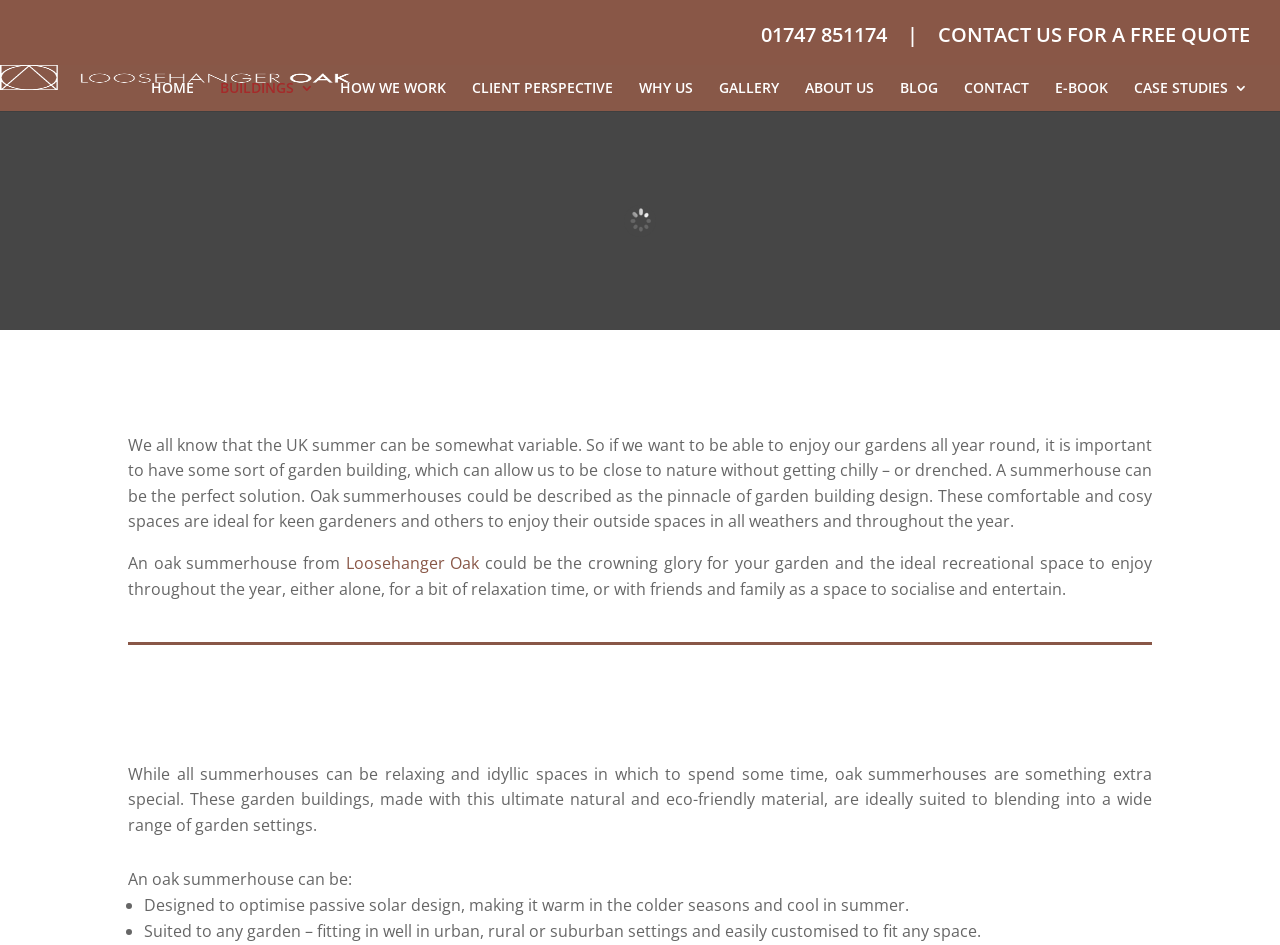What is the material used to make oak summerhouses?
Using the visual information, answer the question in a single word or phrase.

Natural and eco-friendly material